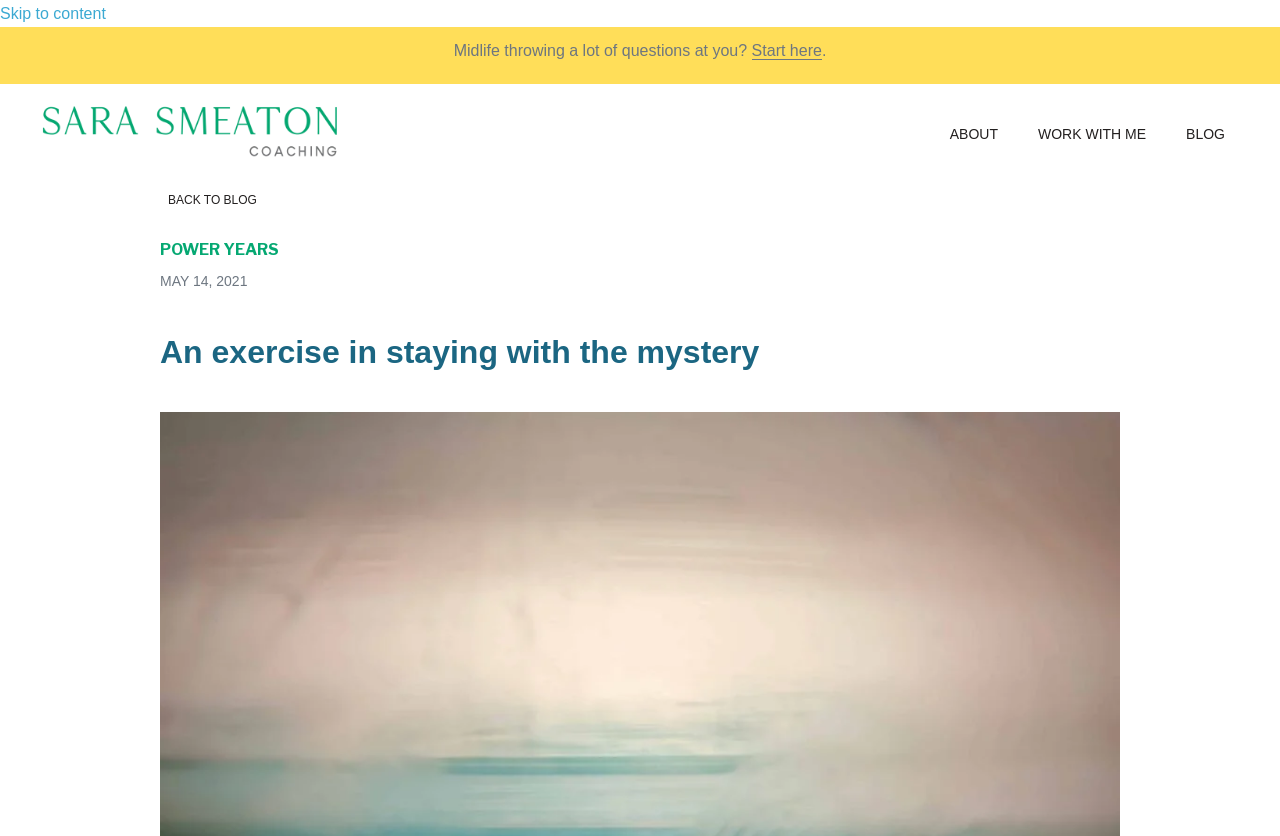Illustrate the webpage's structure and main components comprehensively.

The webpage appears to be a blog post or article from Sara Smeaton Coaching. At the top left corner, there is a logo of Sara Smeaton Coaching, which is a green logo with the name written in text. 

Below the logo, there is a navigation menu with three main options: "ABOUT", "WORK WITH ME", and "BLOG". These options are aligned horizontally and take up most of the width of the page.

On the left side of the page, there is a section with a heading "POWER YEARS" and a link with the same text. Below this heading, there is a date "MAY 14, 2021" written in a smaller font.

The main content of the page starts with a question "Midlife throwing a lot of questions at you?" followed by a link "Start here" and a period. This section is positioned near the top center of the page.

The main title of the article is "An exercise in staying with the mystery", which is a heading that spans across most of the width of the page. The content of the article is not explicitly mentioned, but based on the meta description, it seems to be related to the pandemic and its impact on the world.

There is also a "Skip to content" link at the very top of the page, which suggests that the page may have additional content or sections that are not immediately visible.